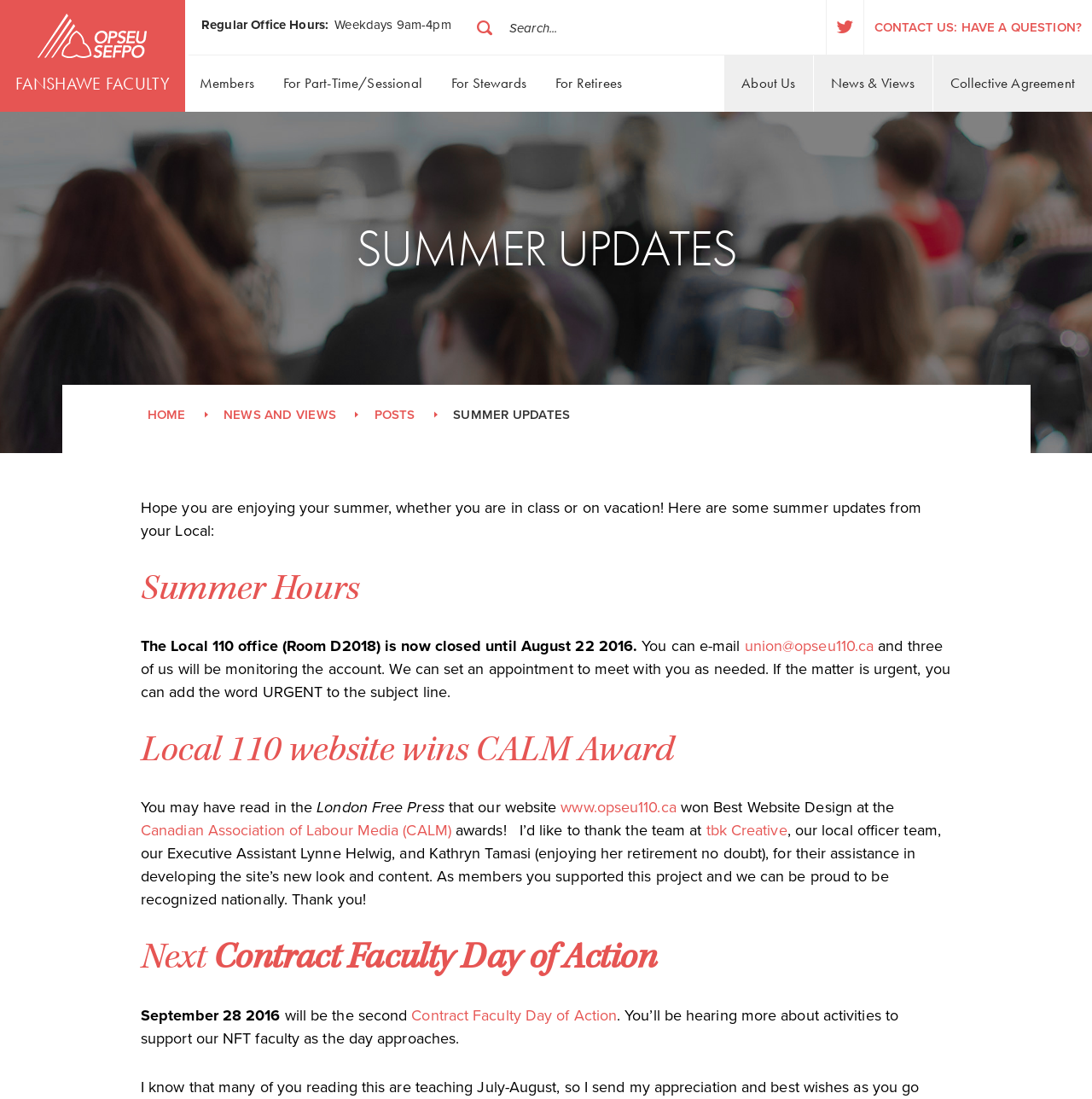What are the regular office hours?
Please give a detailed and elaborate answer to the question.

I found the answer by looking at the heading 'Regular Office Hours:' and the corresponding static text 'Weekdays 9am-4pm'.